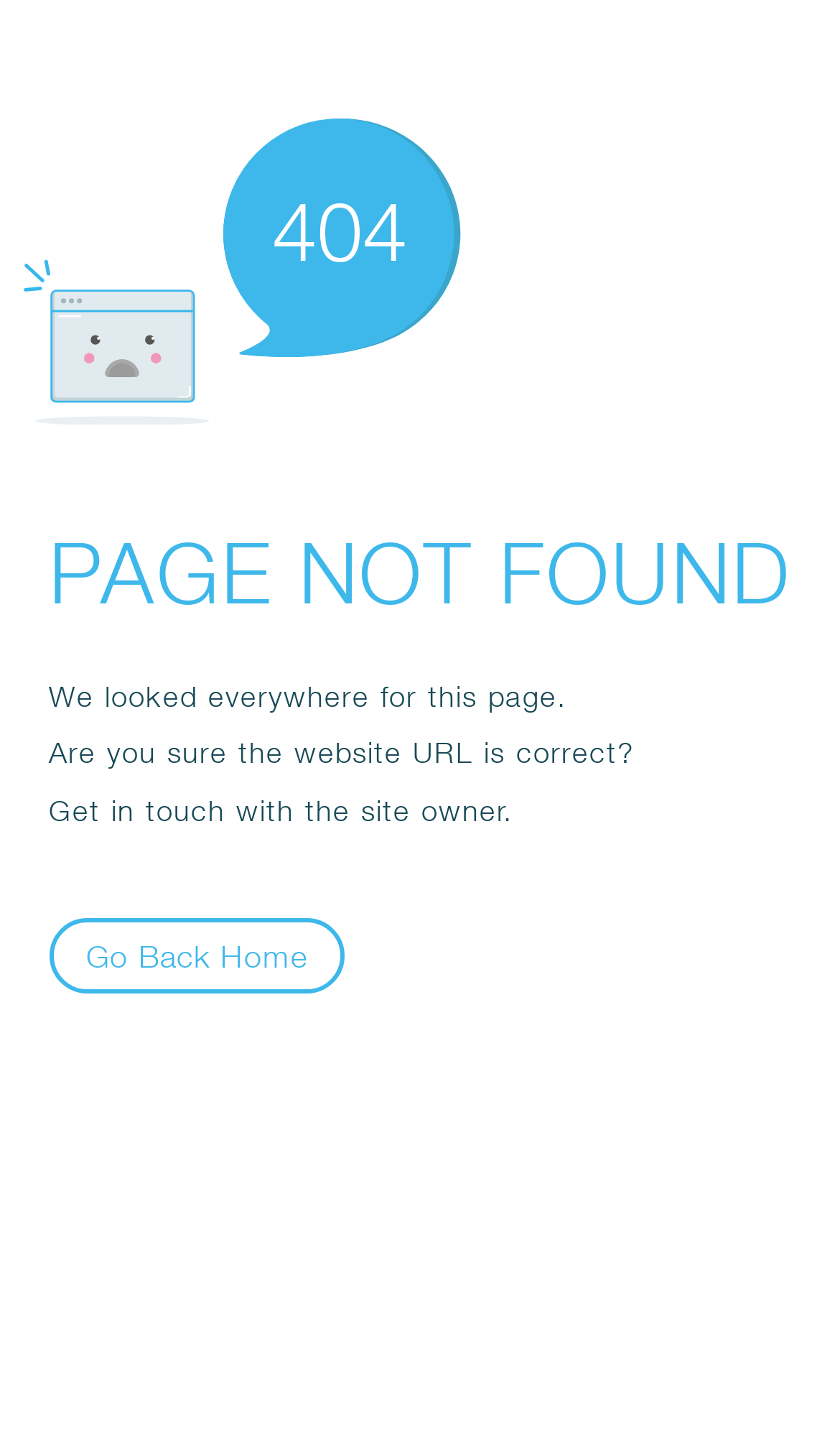Identify the bounding box for the UI element that is described as follows: "Go Back Home".

[0.058, 0.642, 0.411, 0.695]